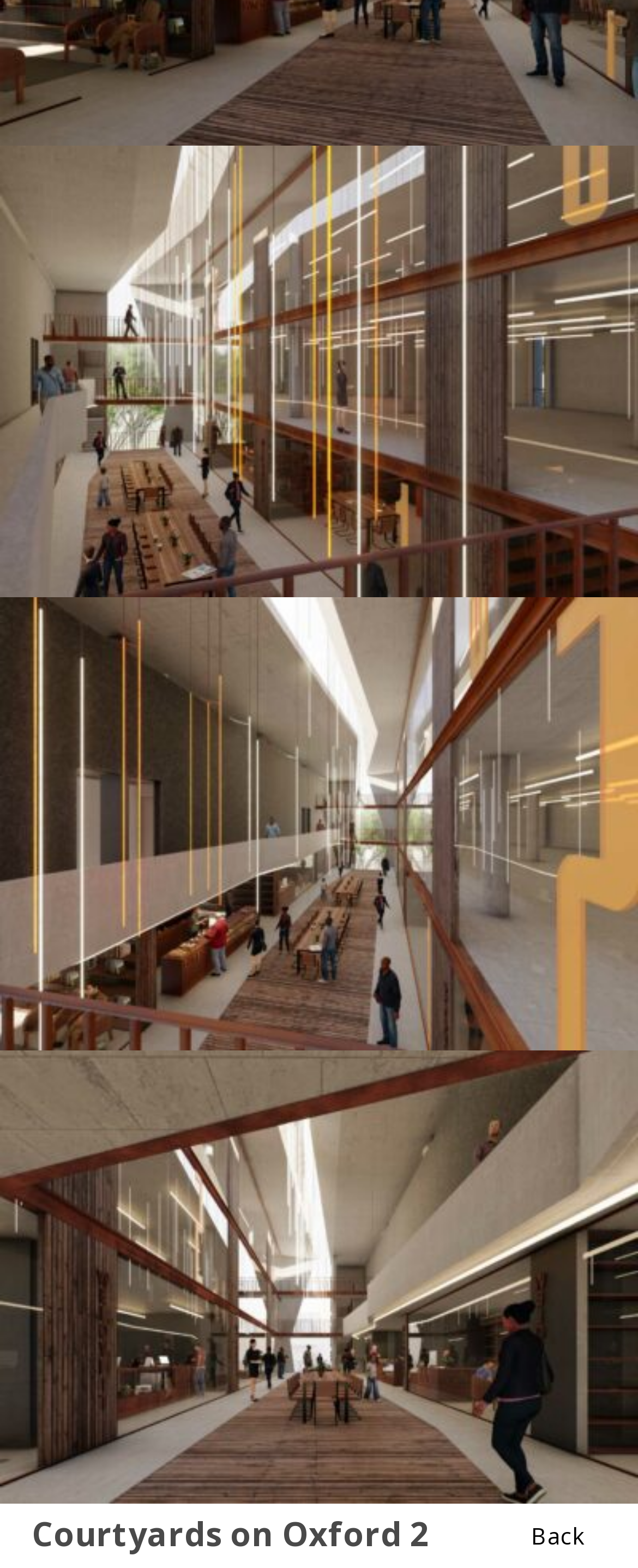What is the purpose of the 'Back' link?
Please craft a detailed and exhaustive response to the question.

The 'Back' link, with bounding box coordinates [0.796, 0.963, 0.95, 0.997], is likely used to go back to a previous page or section, as it is positioned at the bottom of the page and has a descriptive text indicating its purpose.